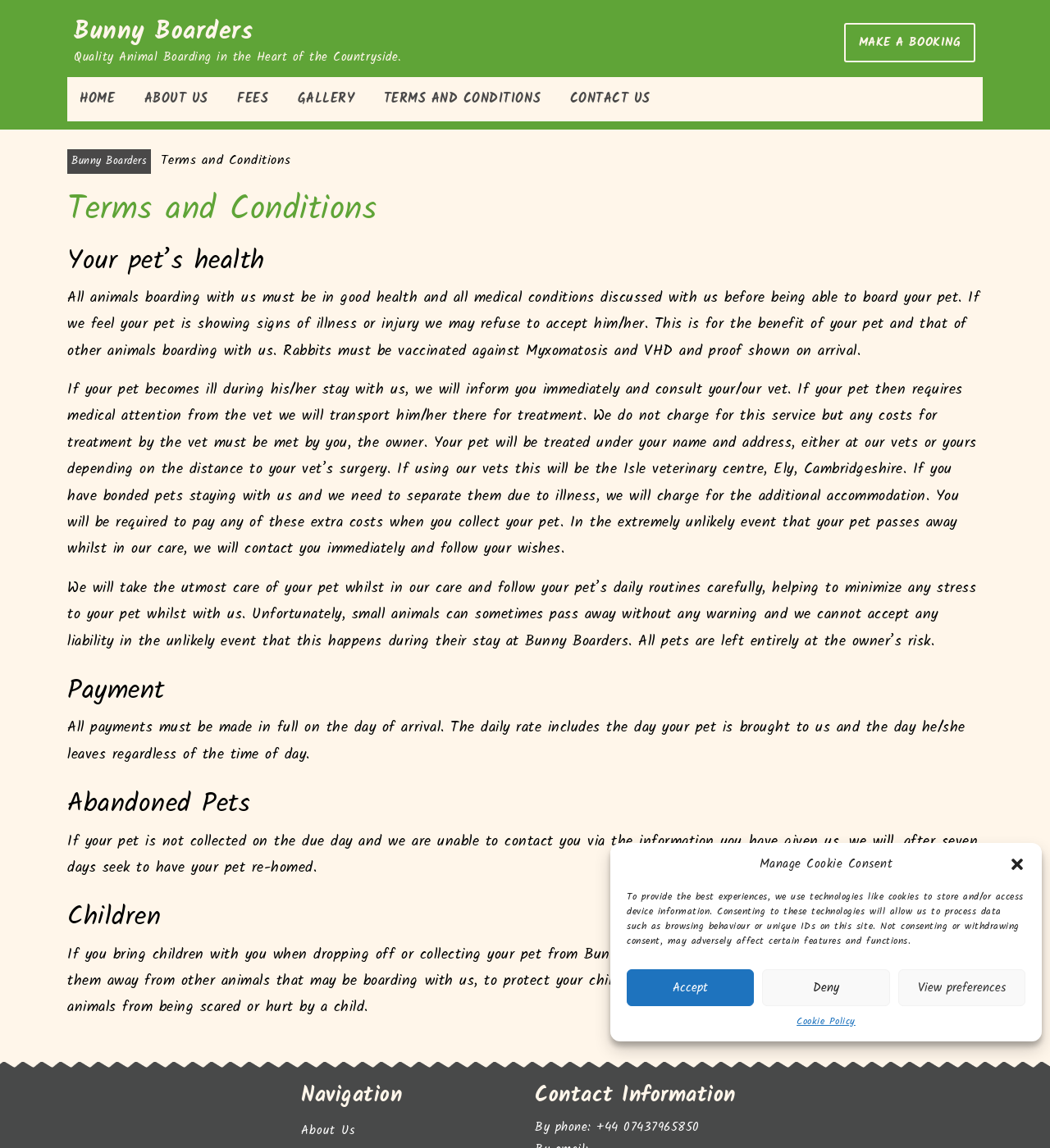What happens if a pet becomes ill during its stay?
Kindly offer a detailed explanation using the data available in the image.

According to the terms and conditions, if a pet becomes ill during its stay at Bunny Boarders, the owner will be informed immediately and the business will consult with the owner's vet or their own vet. The pet will be treated under the owner's name and address, and any costs for treatment will be the responsibility of the owner.